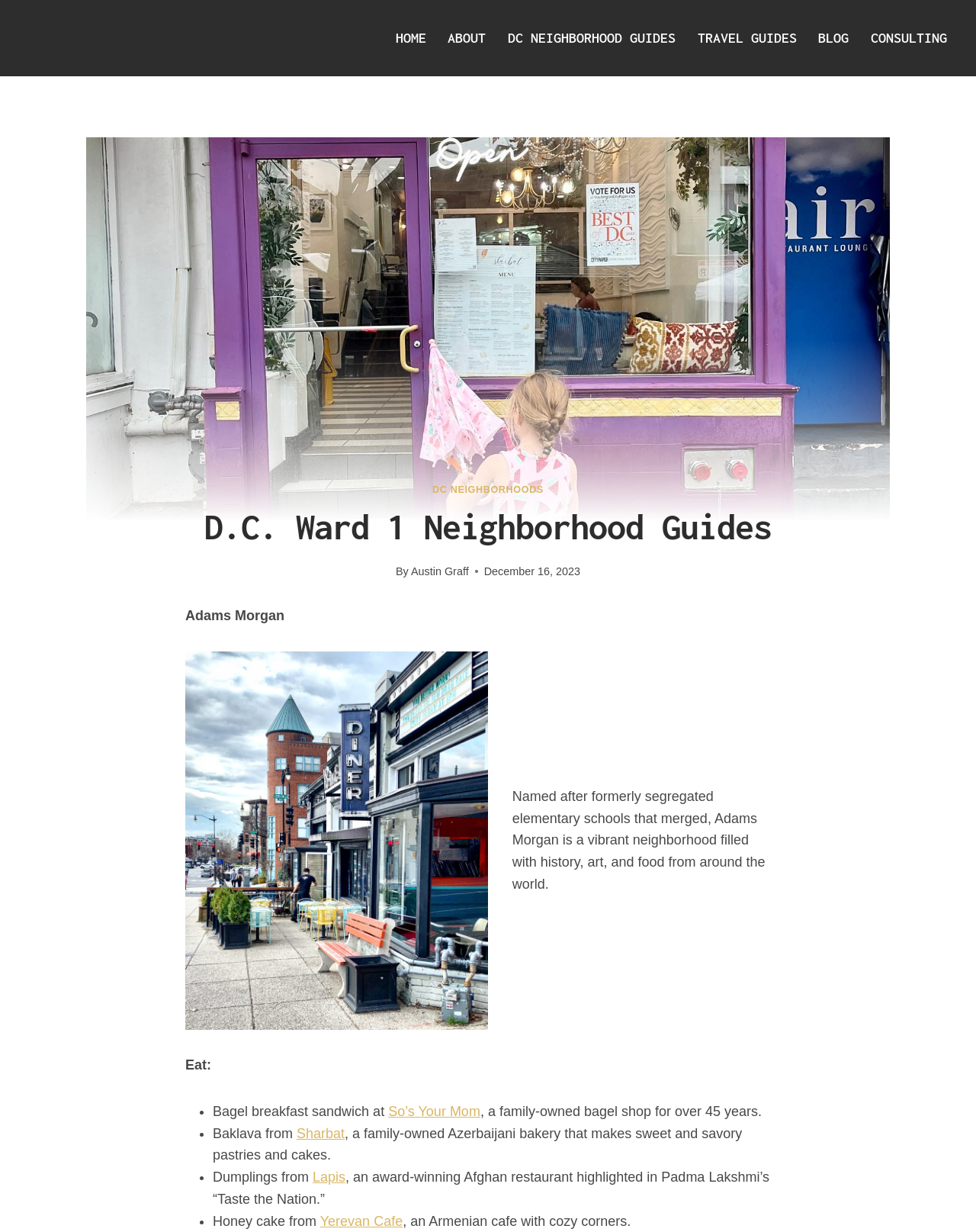Review the image closely and give a comprehensive answer to the question: What type of food can be found at So's Your Mom?

I found the answer by looking at the static text element with the content 'Bagel breakfast sandwich at So’s Your Mom' which is a list item under the heading 'Eat:', indicating that So's Your Mom is a place where you can find bagel breakfast sandwiches.